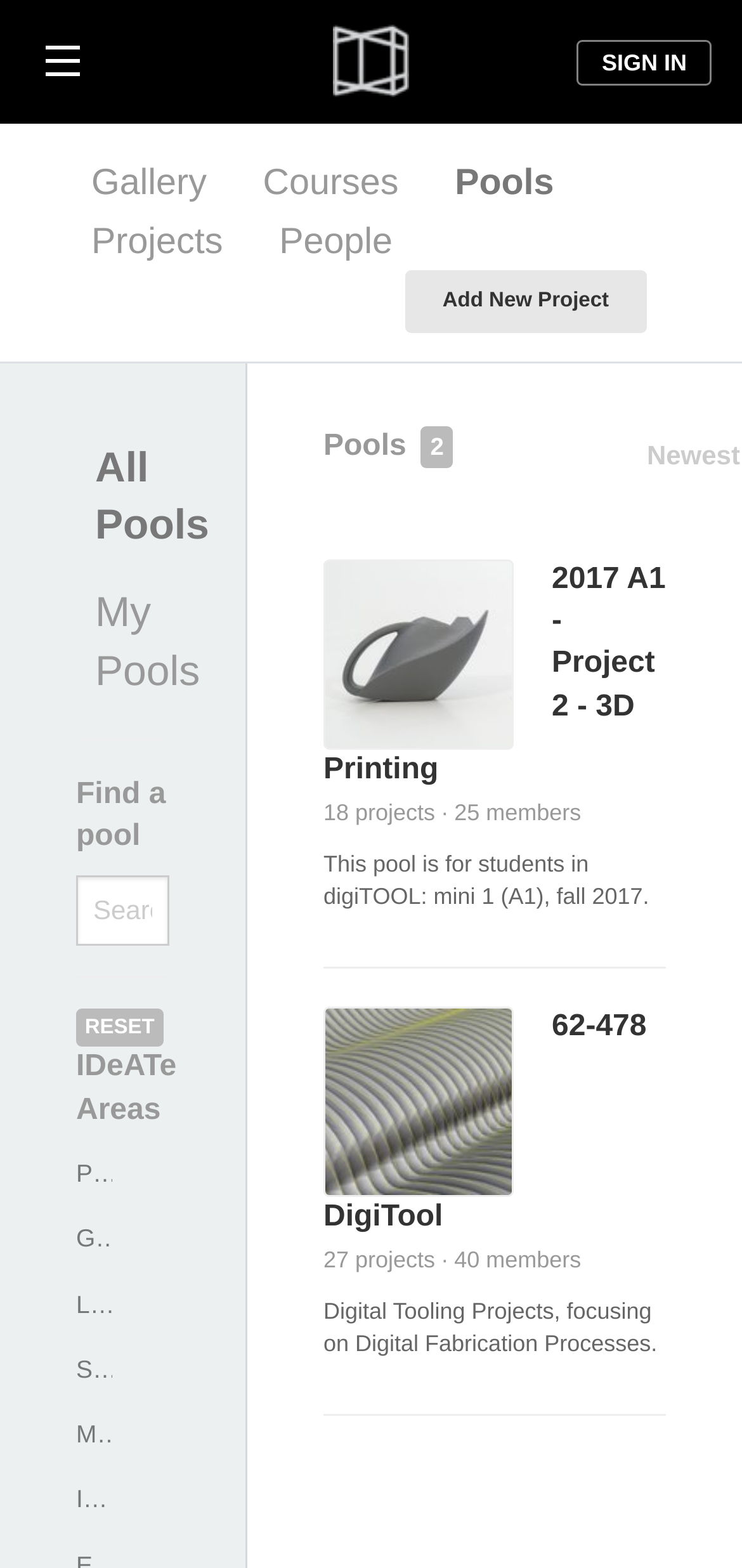Please mark the clickable region by giving the bounding box coordinates needed to complete this instruction: "Explore the gallery".

[0.097, 0.098, 0.304, 0.136]